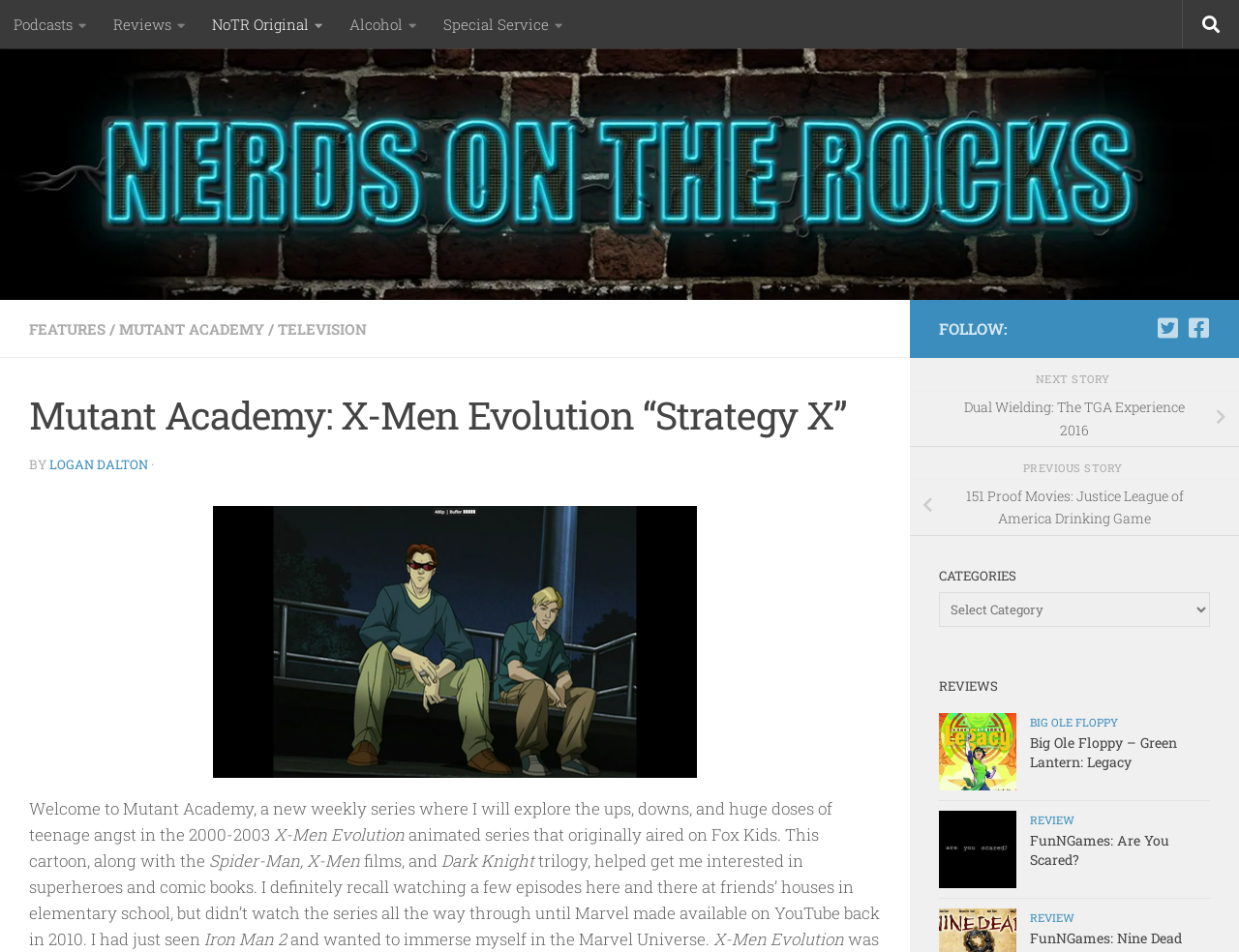What is the author's name?
Answer the question with as much detail as possible.

The question can be answered by looking at the text 'BY LOGAN DALTON' which indicates that the author's name is Logan Dalton.